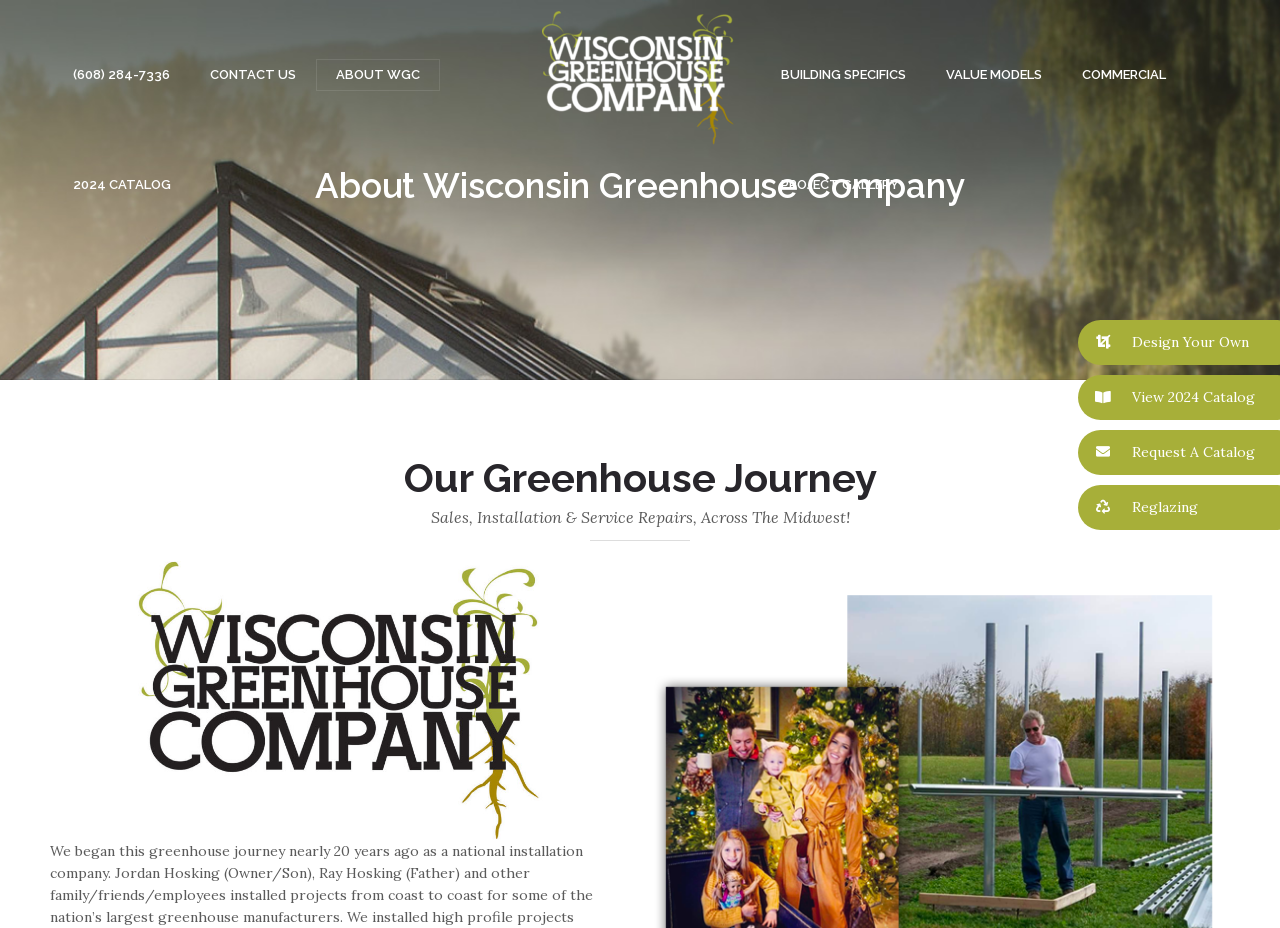Specify the bounding box coordinates for the region that must be clicked to perform the given instruction: "Explore building specifics".

[0.595, 0.022, 0.723, 0.14]